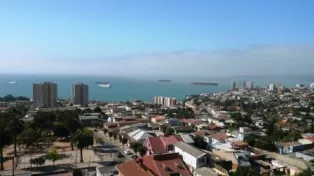Answer with a single word or phrase: 
What is the characteristic of the houses in Valparaíso?

Colorful